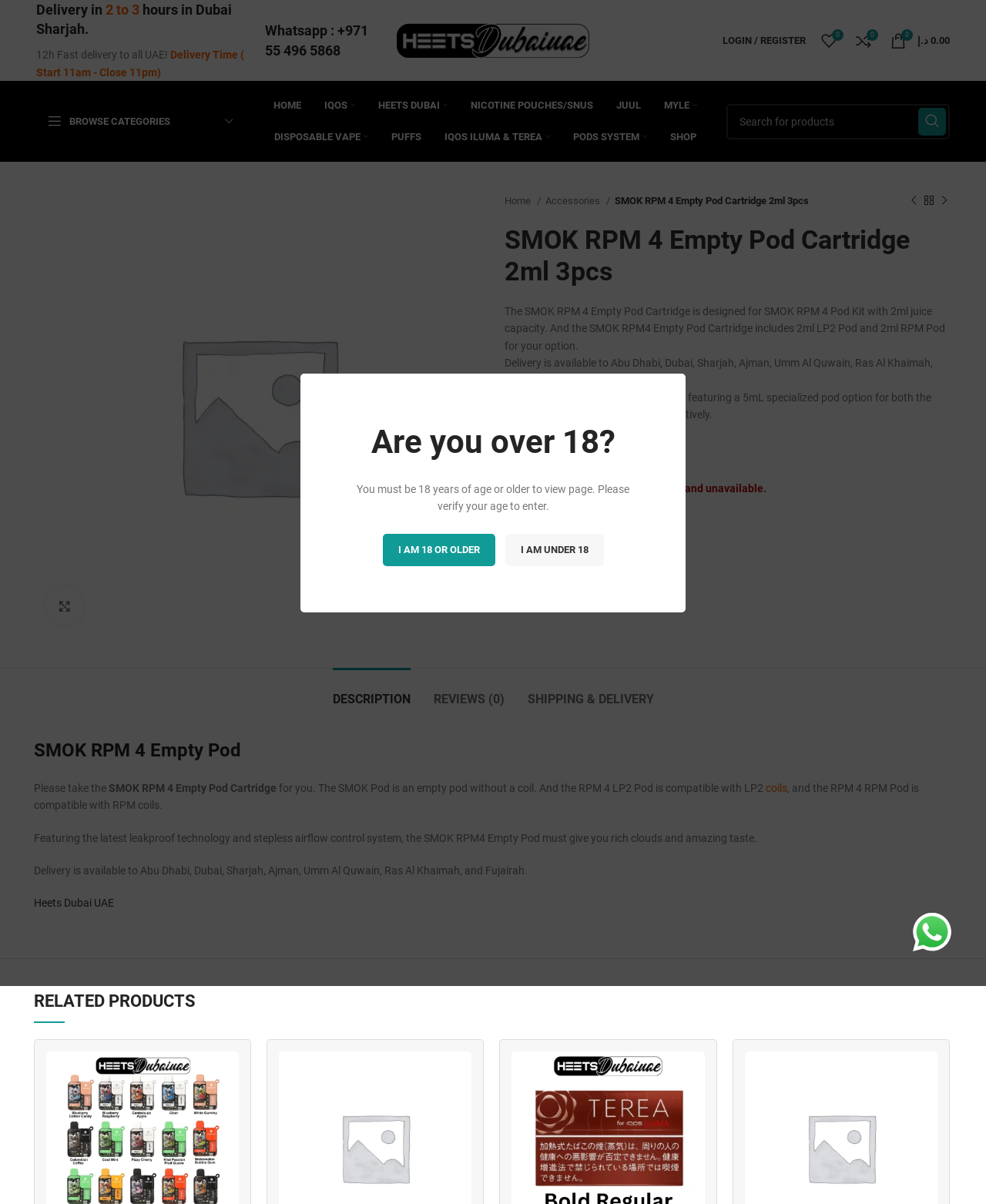Determine the main headline of the webpage and provide its text.

SMOK RPM 4 Empty Pod Cartridge 2ml 3pcs